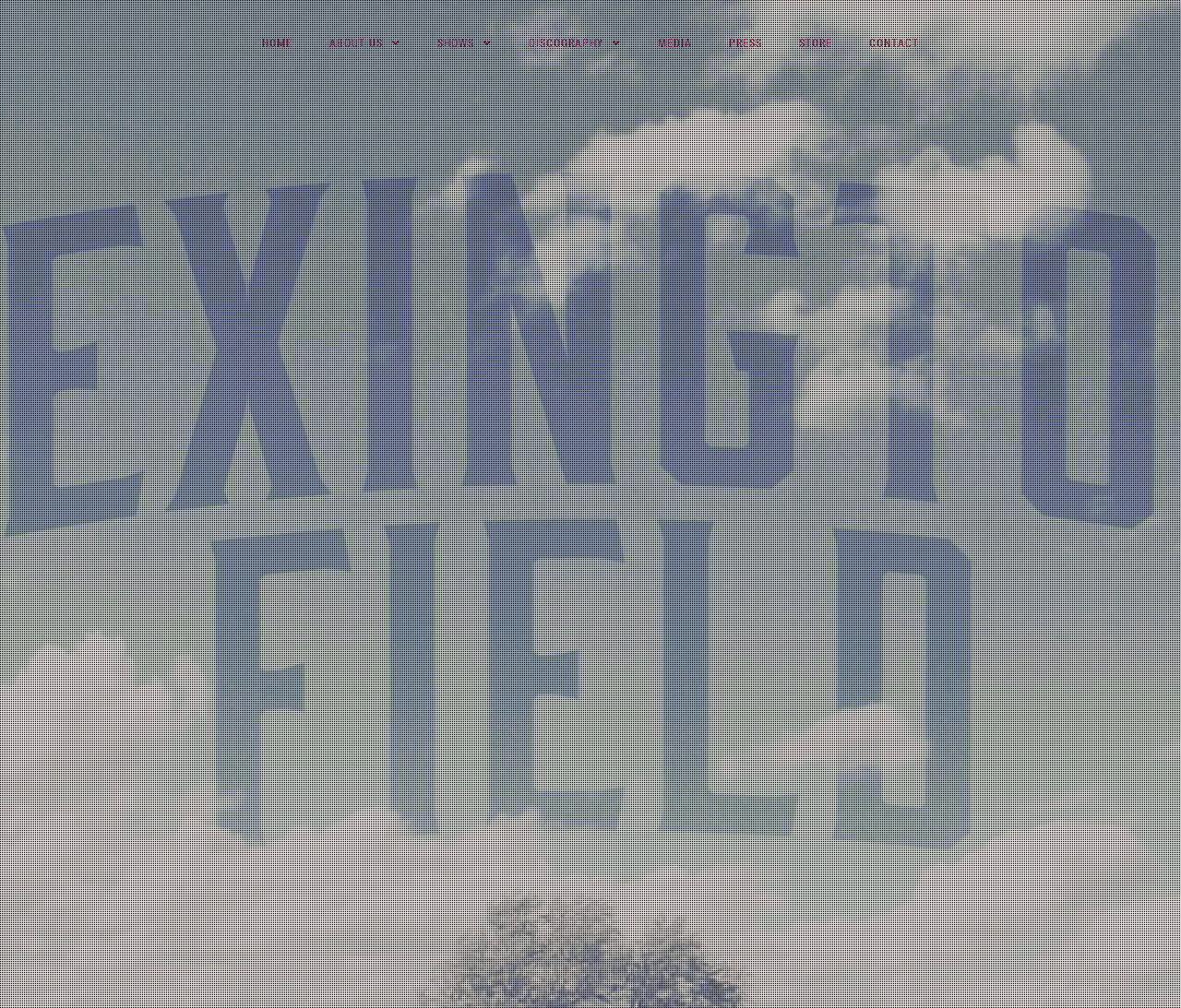Extract the main heading text from the webpage.

HTC’S New Song